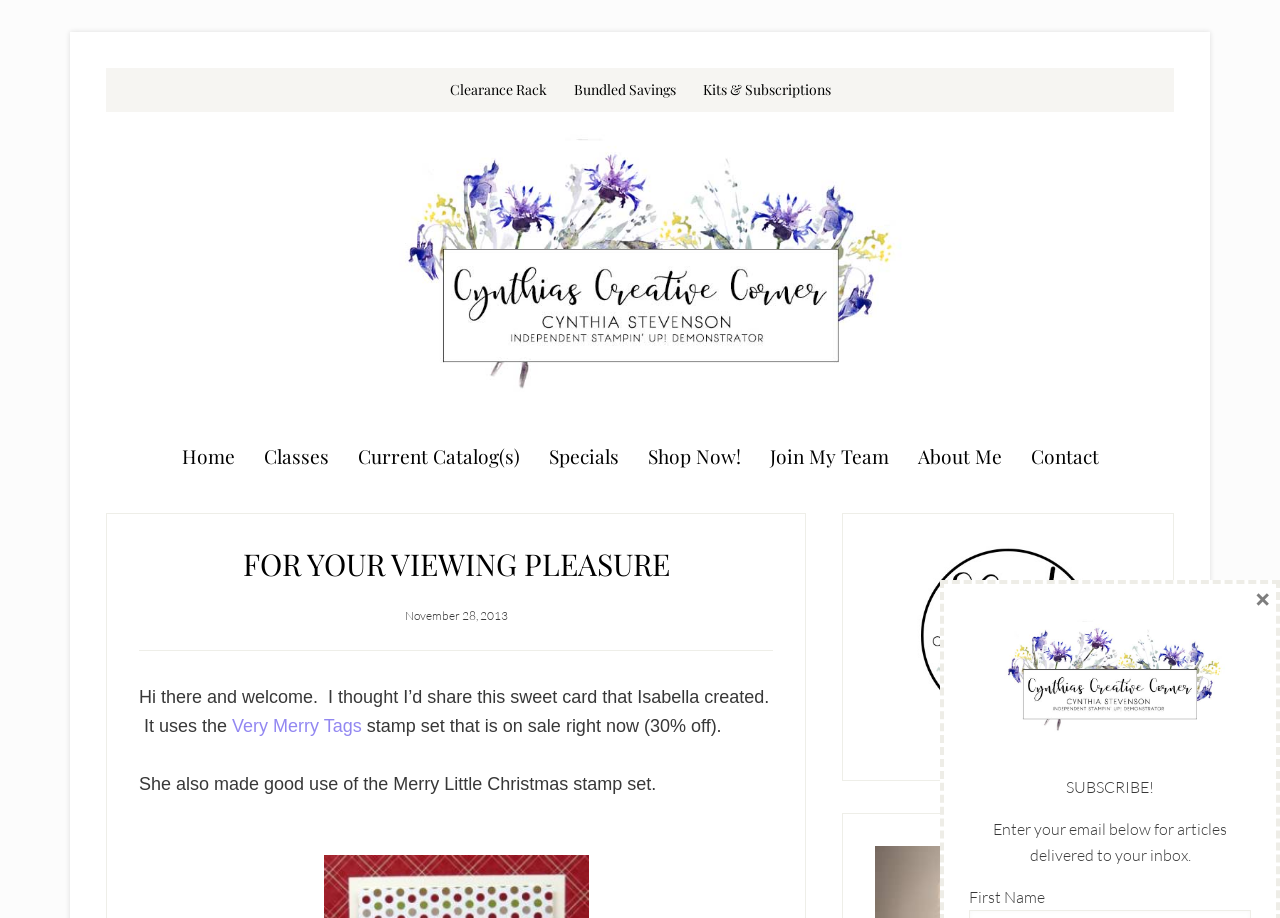What can you do by clicking the 'Shop My Online Store' link?
Look at the screenshot and respond with a single word or phrase.

Shop online